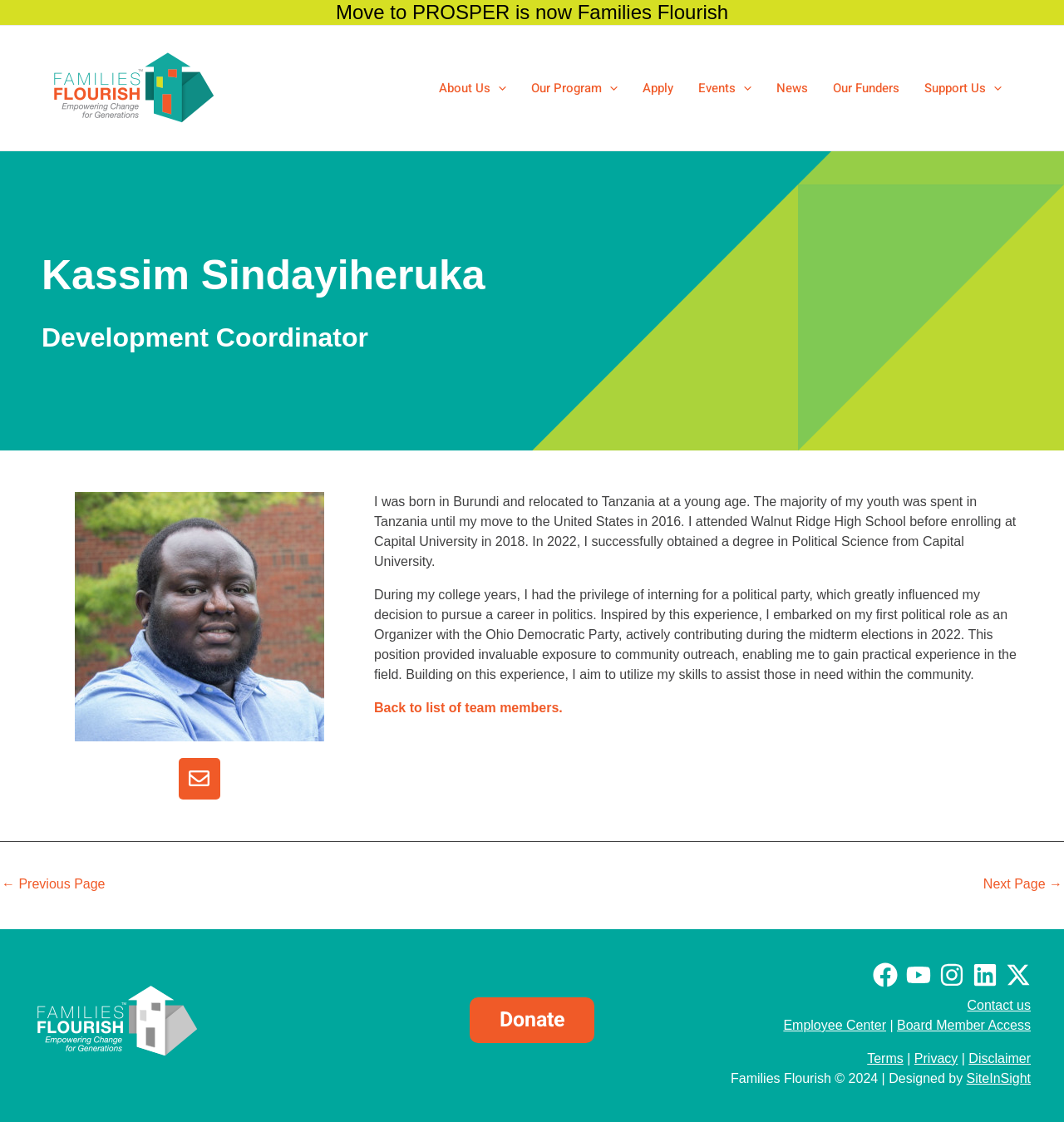Identify the bounding box coordinates of the region that needs to be clicked to carry out this instruction: "Click on Donate". Provide these coordinates as four float numbers ranging from 0 to 1, i.e., [left, top, right, bottom].

[0.441, 0.889, 0.559, 0.93]